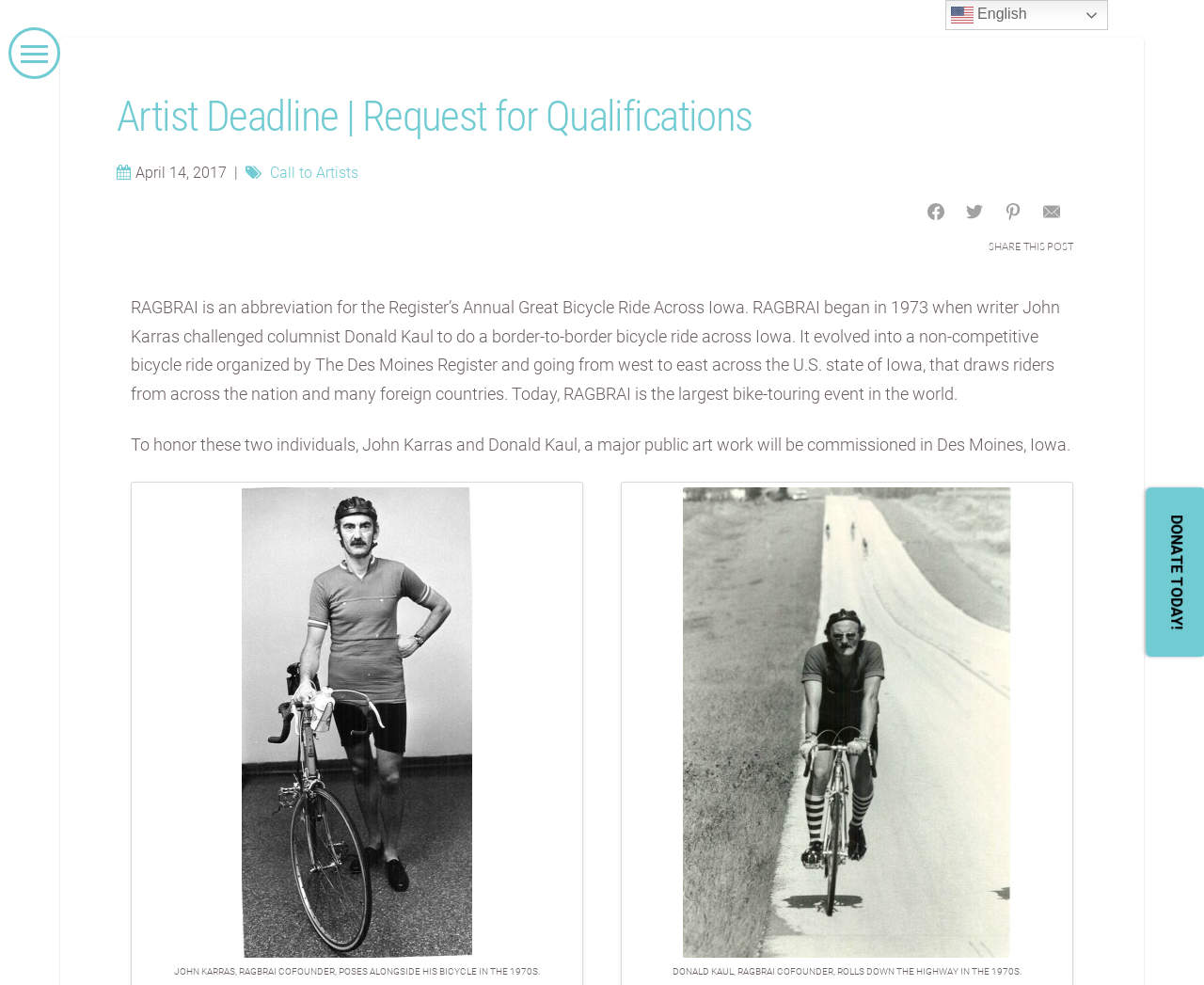Find the bounding box coordinates of the element to click in order to complete the given instruction: "Click the Facebook link."

[0.763, 0.197, 0.791, 0.232]